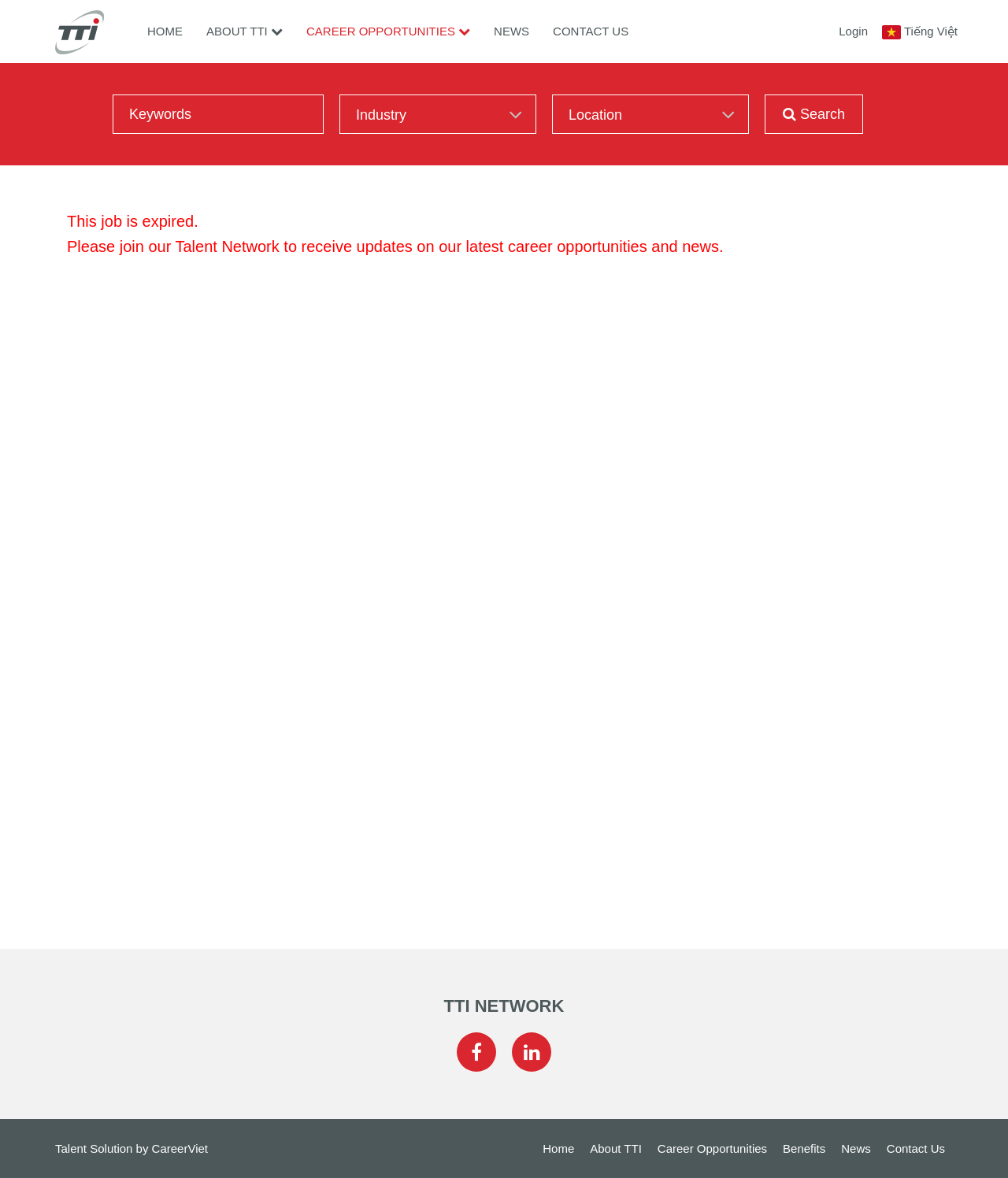Based on the provided description, "CareerViet", find the bounding box of the corresponding UI element in the screenshot.

[0.15, 0.969, 0.206, 0.981]